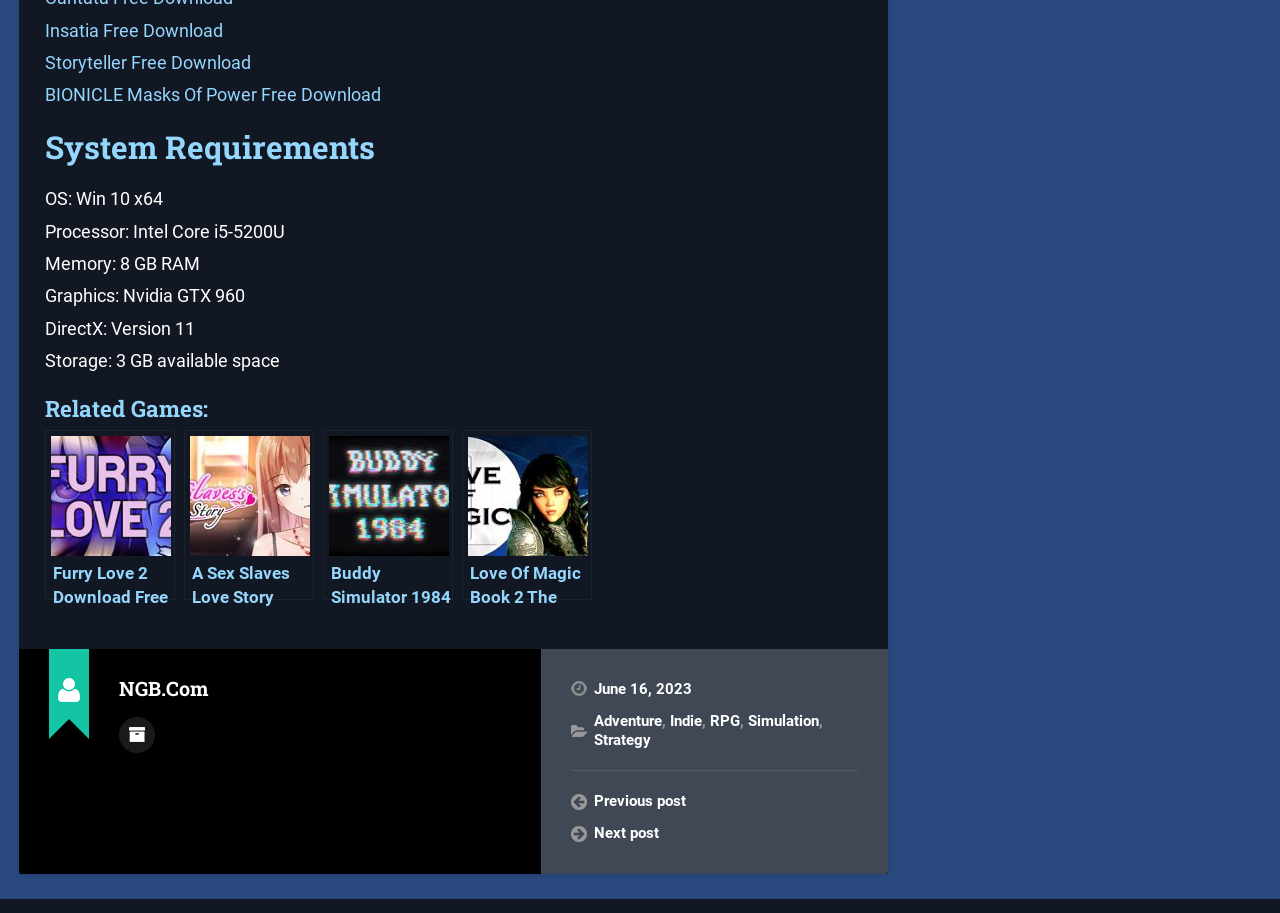What is the system requirement for OS?
Refer to the image and offer an in-depth and detailed answer to the question.

I found the system requirement section on the webpage, which lists the required specifications for the game. The OS requirement is specified as 'OS: Win 10 x64'.